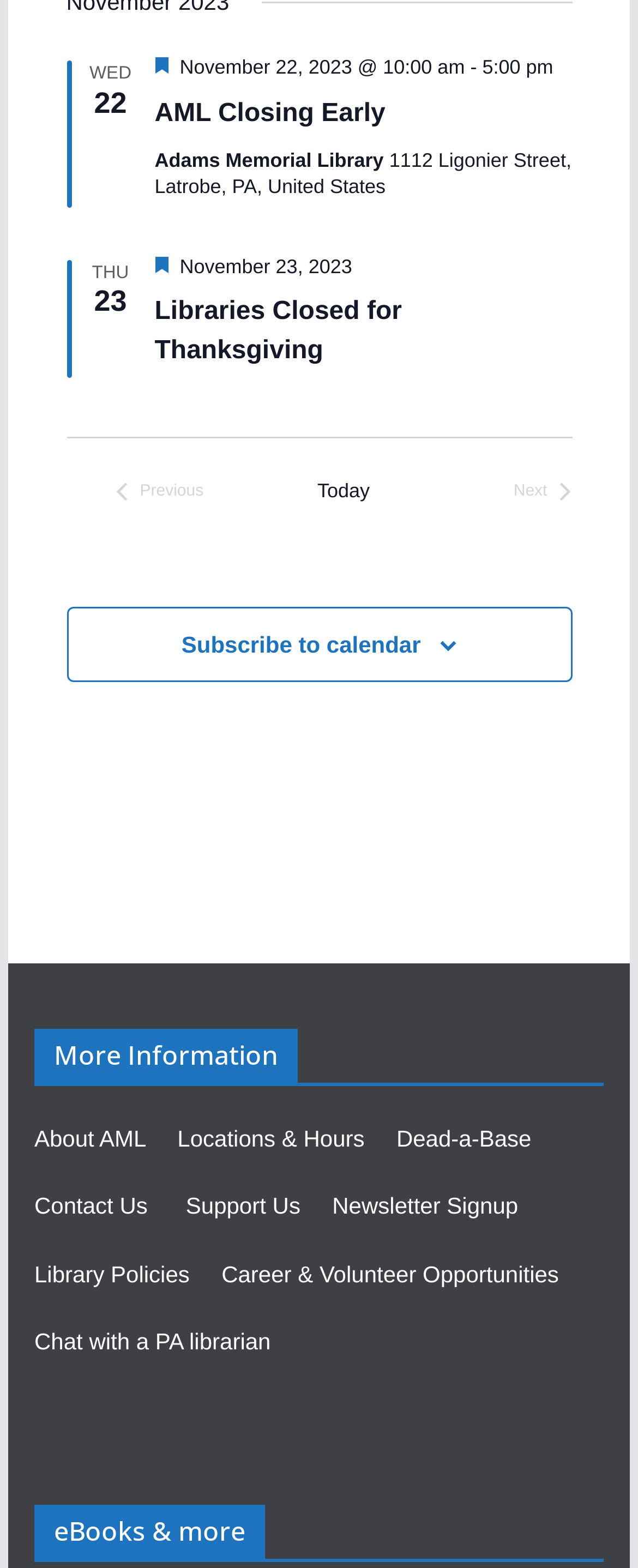Provide a single word or phrase to answer the given question: 
What is the date of the first event?

November 22, 2023